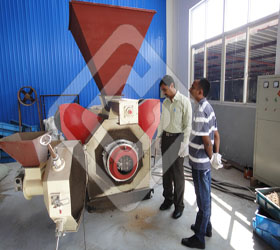Please reply with a single word or brief phrase to the question: 
What type of light is present in the facility?

Natural light